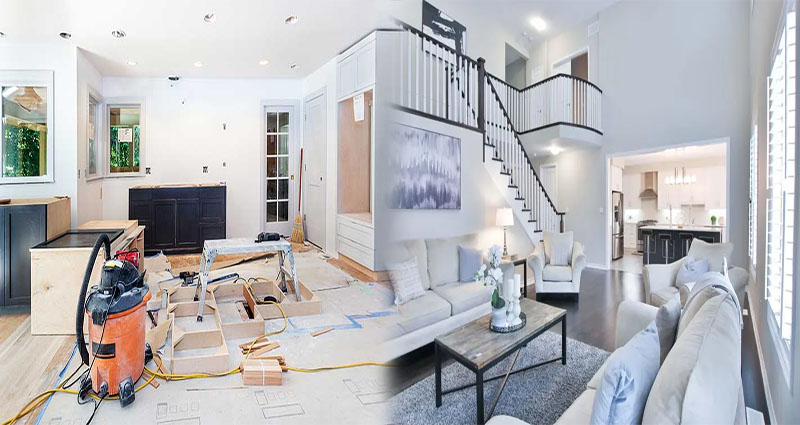Generate an elaborate caption that covers all aspects of the image.

The image showcases a striking contrast between a home in the midst of a remodel and a beautifully finished living space. On the left, the renovation area displays an unfinished kitchen, with exposed cabinetry and tools scattered about, including a vacuum cleaner, indicative of ongoing work. Framing and construction remnants are visible on the floor, emphasizing the transformation in progress. 

To the right, we see a completed living room, characterized by soft, neutral tones and modern furnishings. The space features a cozy couch arrangement, a chic coffee table, and tasteful decor, highlighting the seamless transition from chaos to comfort. The staircase adds an elegant touch, offering an inviting path to the upper levels of the home. This image effectively illustrates the journey of home renovation, capturing both the challenges and rewards of transforming a living space.